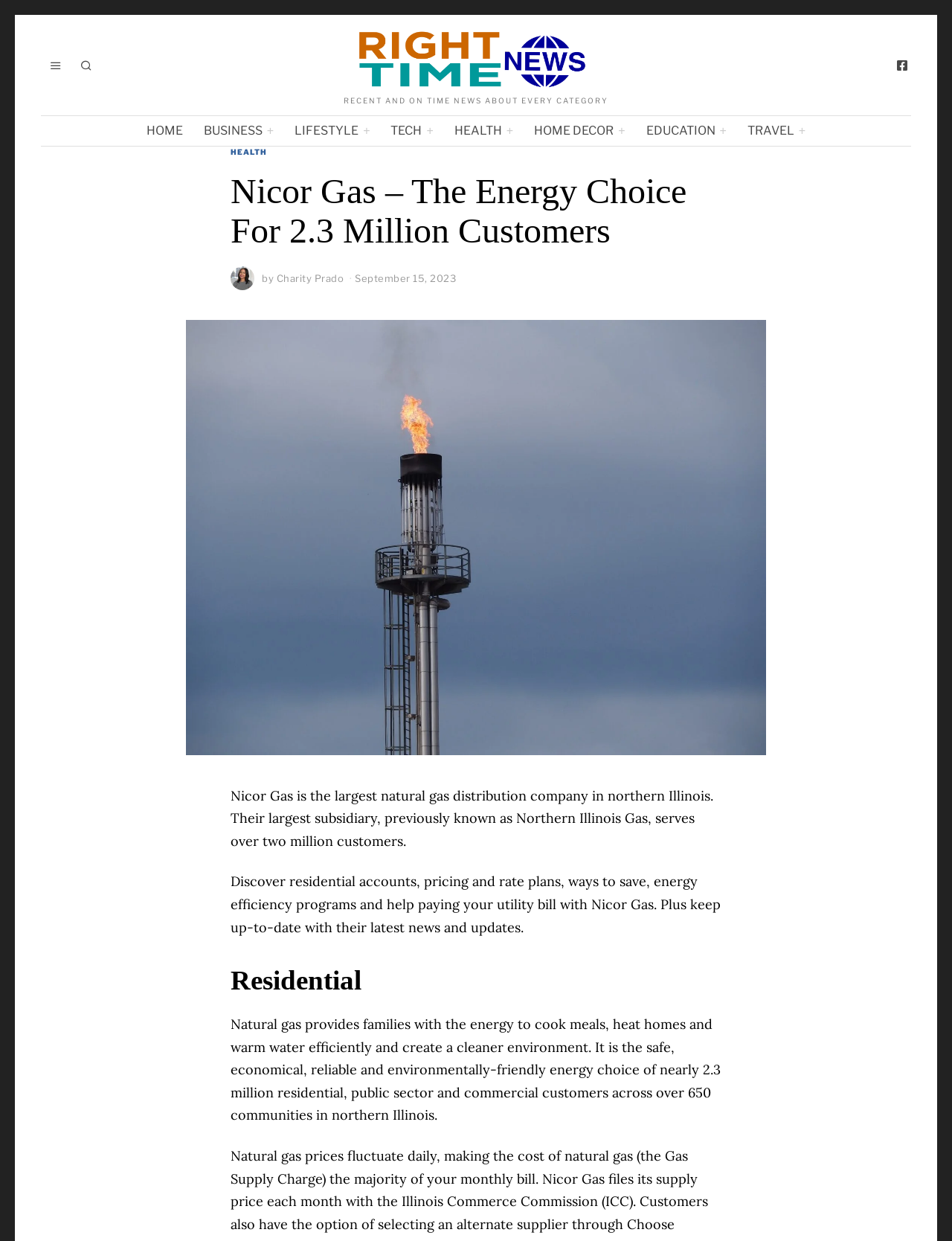Based on the element description Home, identify the bounding box of the UI element in the given webpage screenshot. The coordinates should be in the format (top-left x, top-left y, bottom-right x, bottom-right y) and must be between 0 and 1.

[0.143, 0.231, 0.203, 0.255]